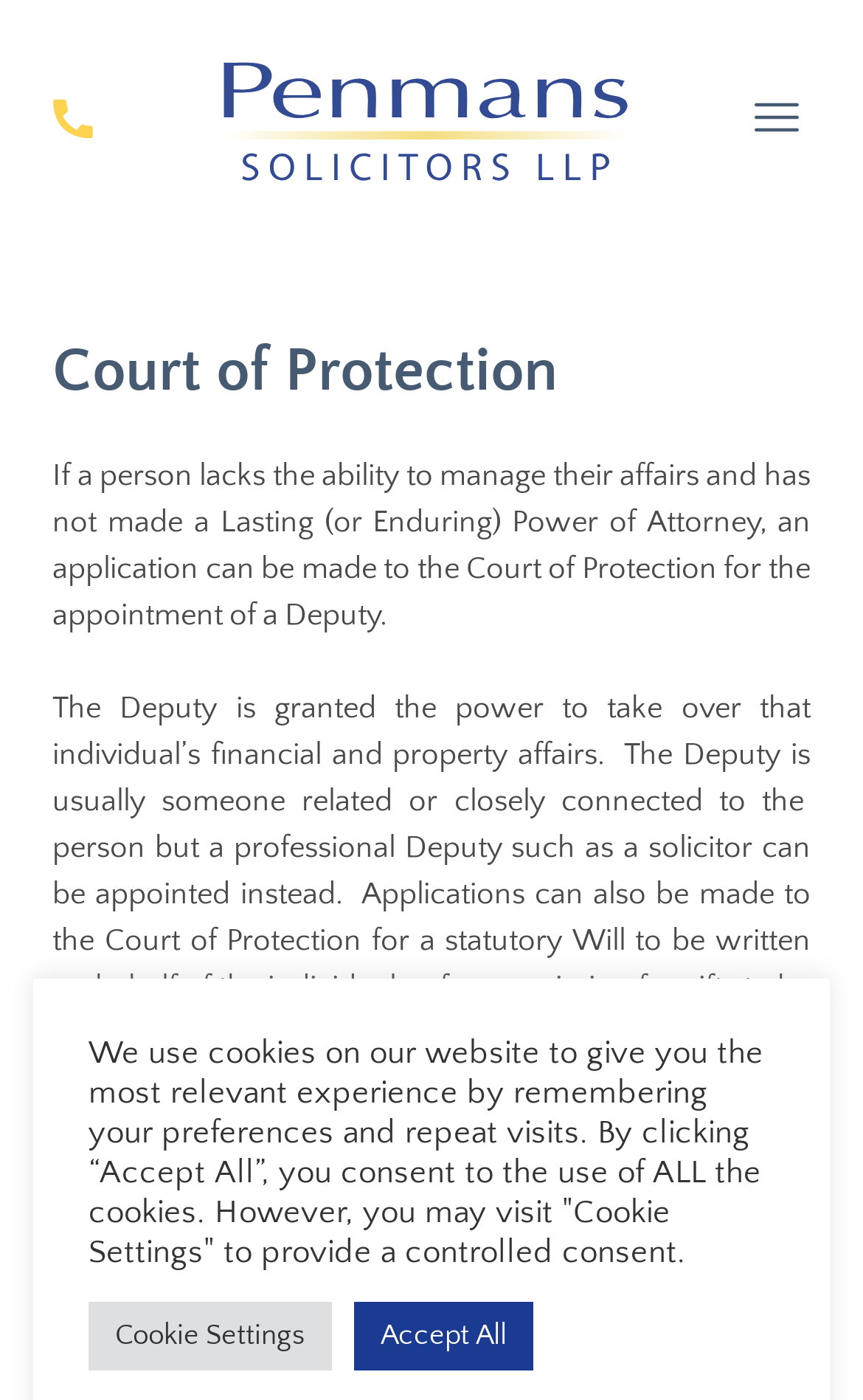Locate and extract the headline of this webpage.

Court of Protection